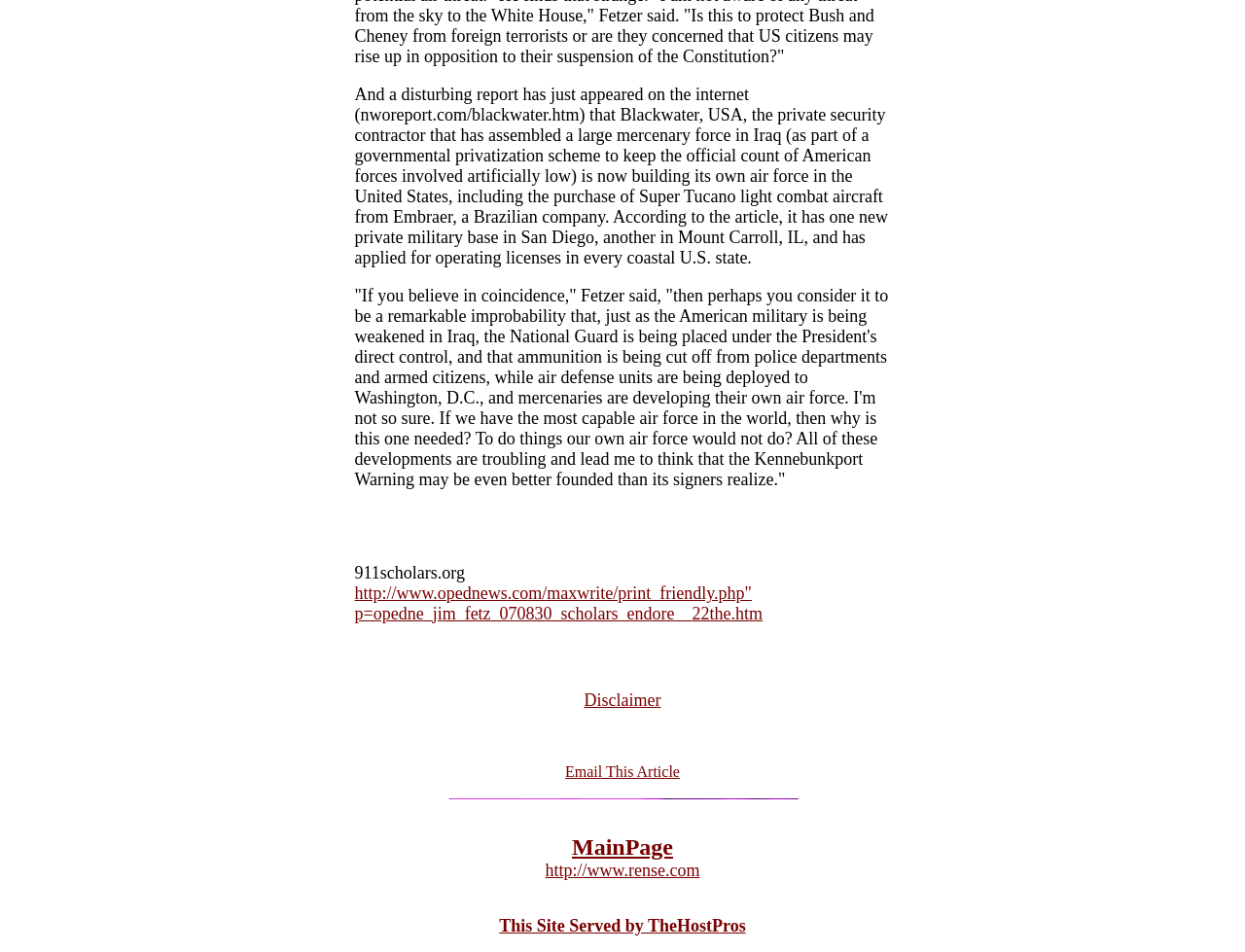Respond with a single word or phrase to the following question: What is the purpose of the link at the bottom of the page?

Email This Article